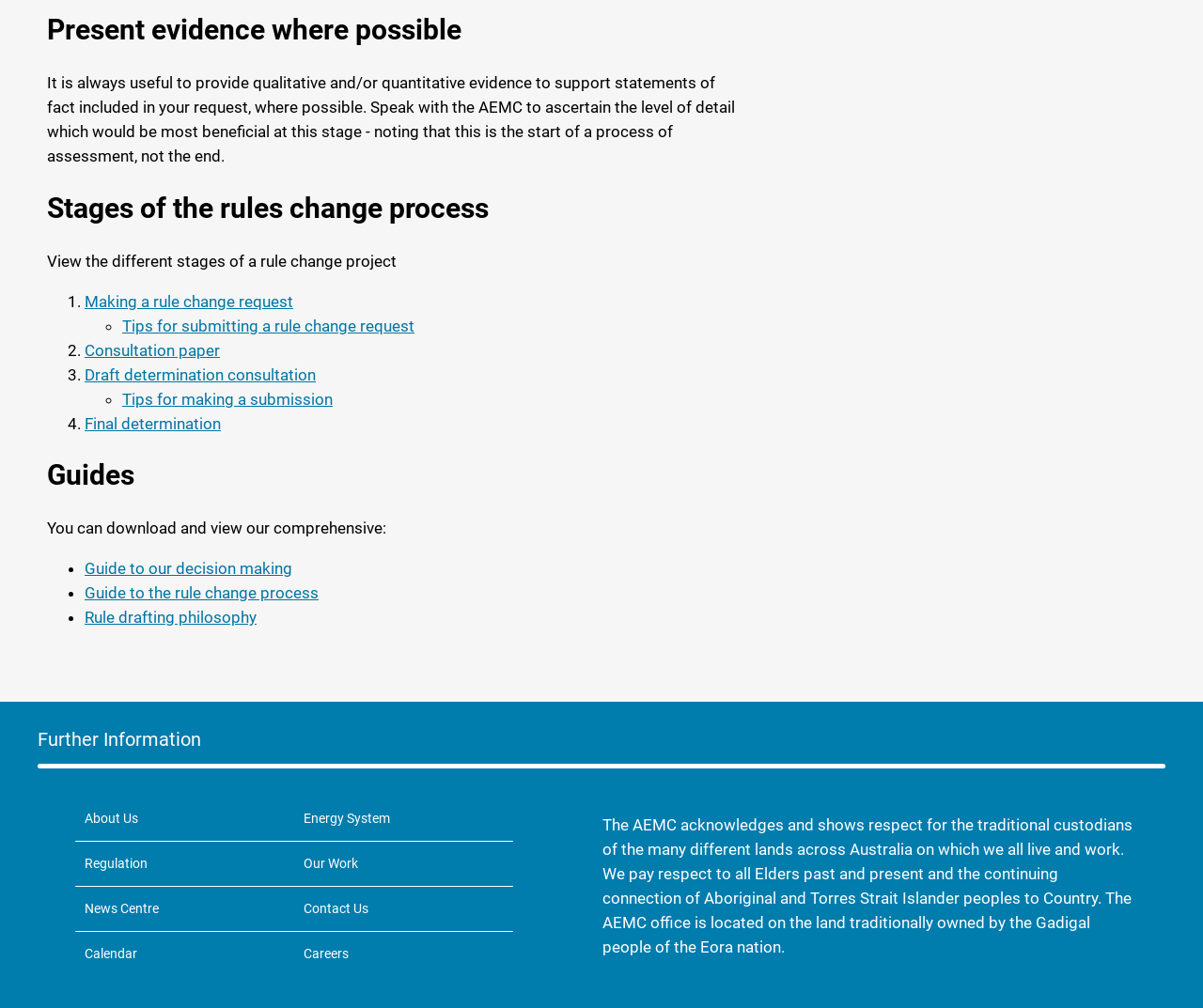Find the bounding box of the element with the following description: "Lions mane mushroom". The coordinates must be four float numbers between 0 and 1, formatted as [left, top, right, bottom].

None